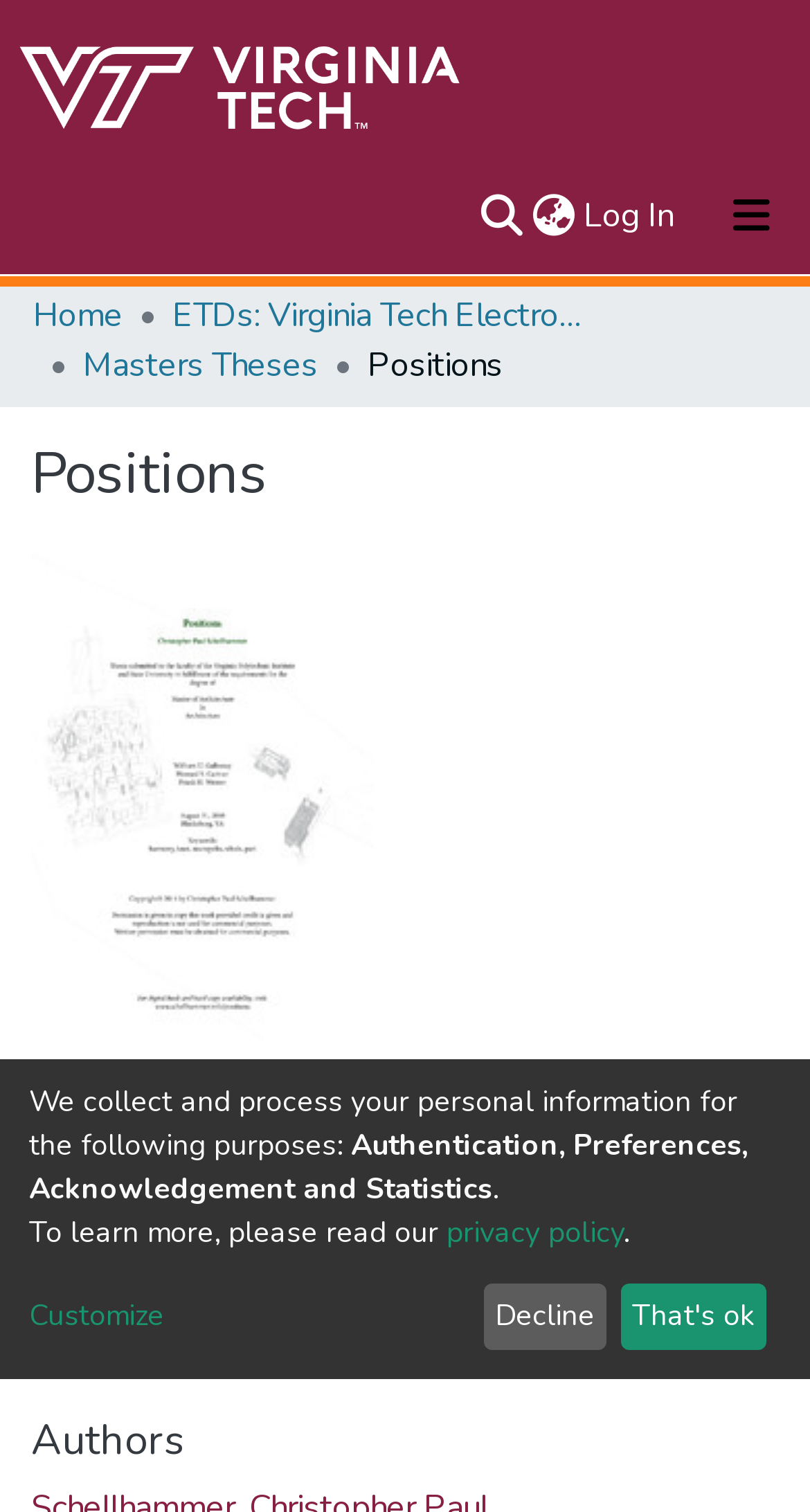Find the UI element described as: "Happy 49km!" and predict its bounding box coordinates. Ensure the coordinates are four float numbers between 0 and 1, [left, top, right, bottom].

None